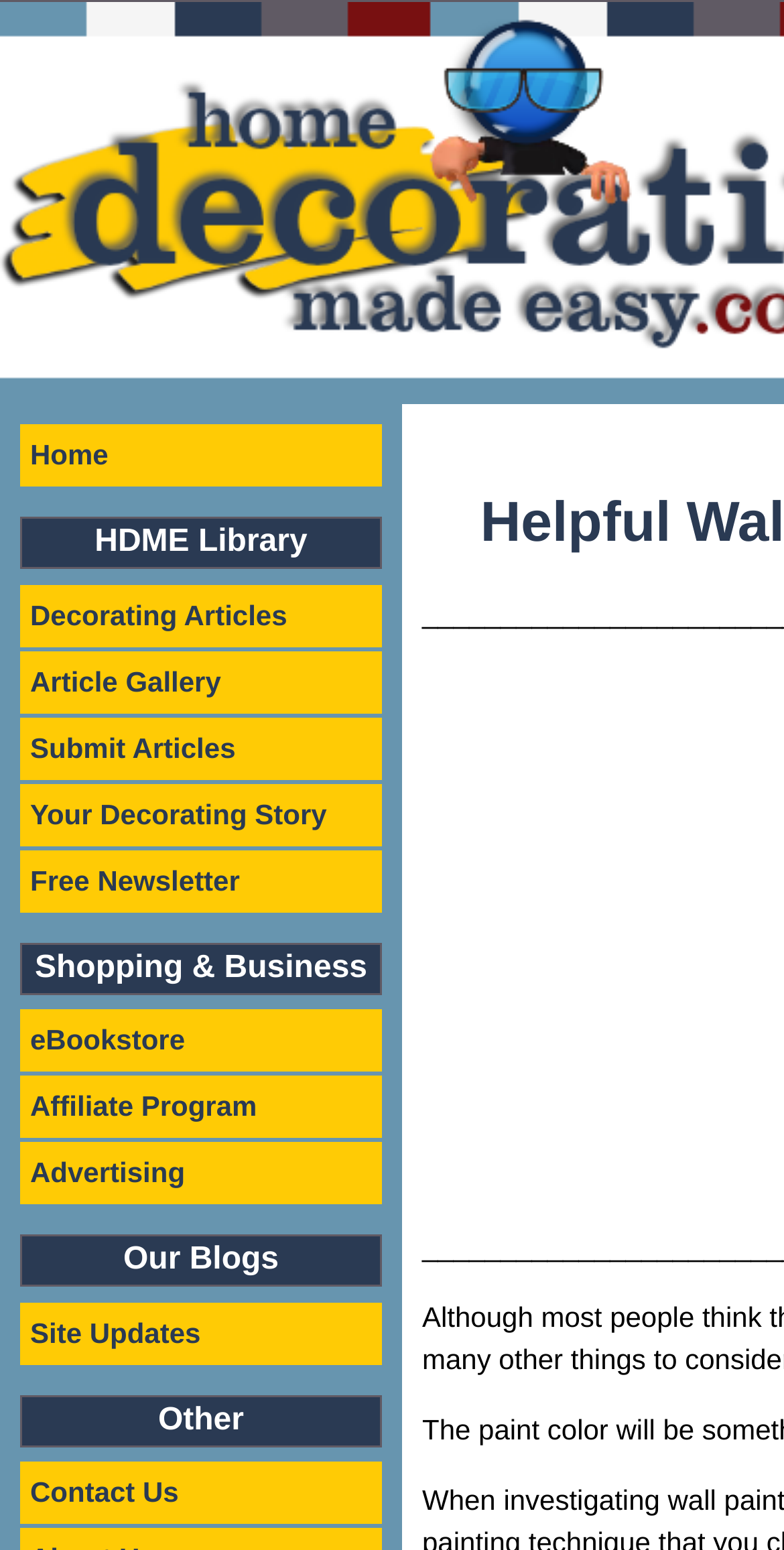How many links are under 'Other'?
From the image, respond using a single word or phrase.

1